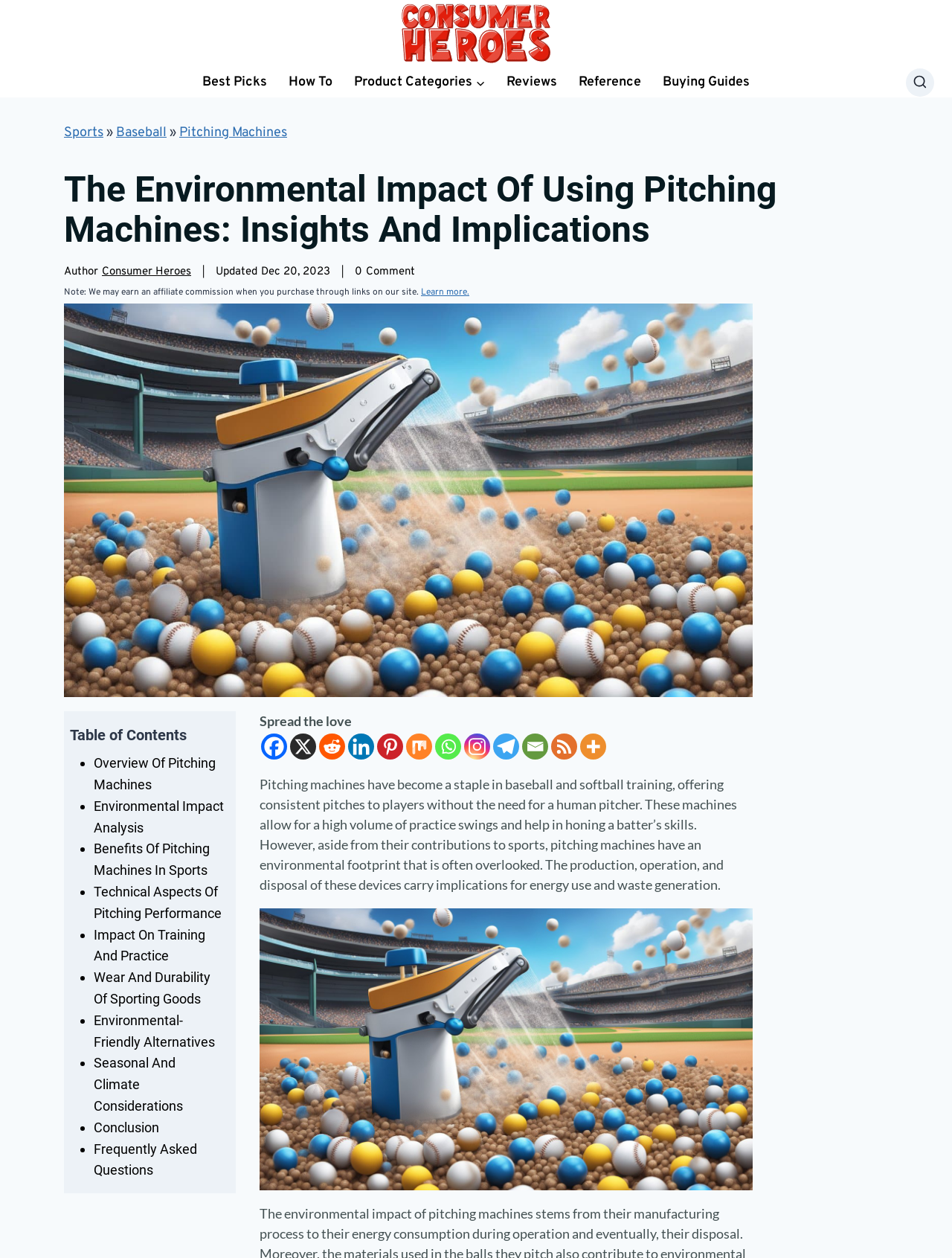What is the author of this article?
Can you provide a detailed and comprehensive answer to the question?

The author of this article is mentioned as 'Consumer Heroes' in the text, which is also the name of the website.